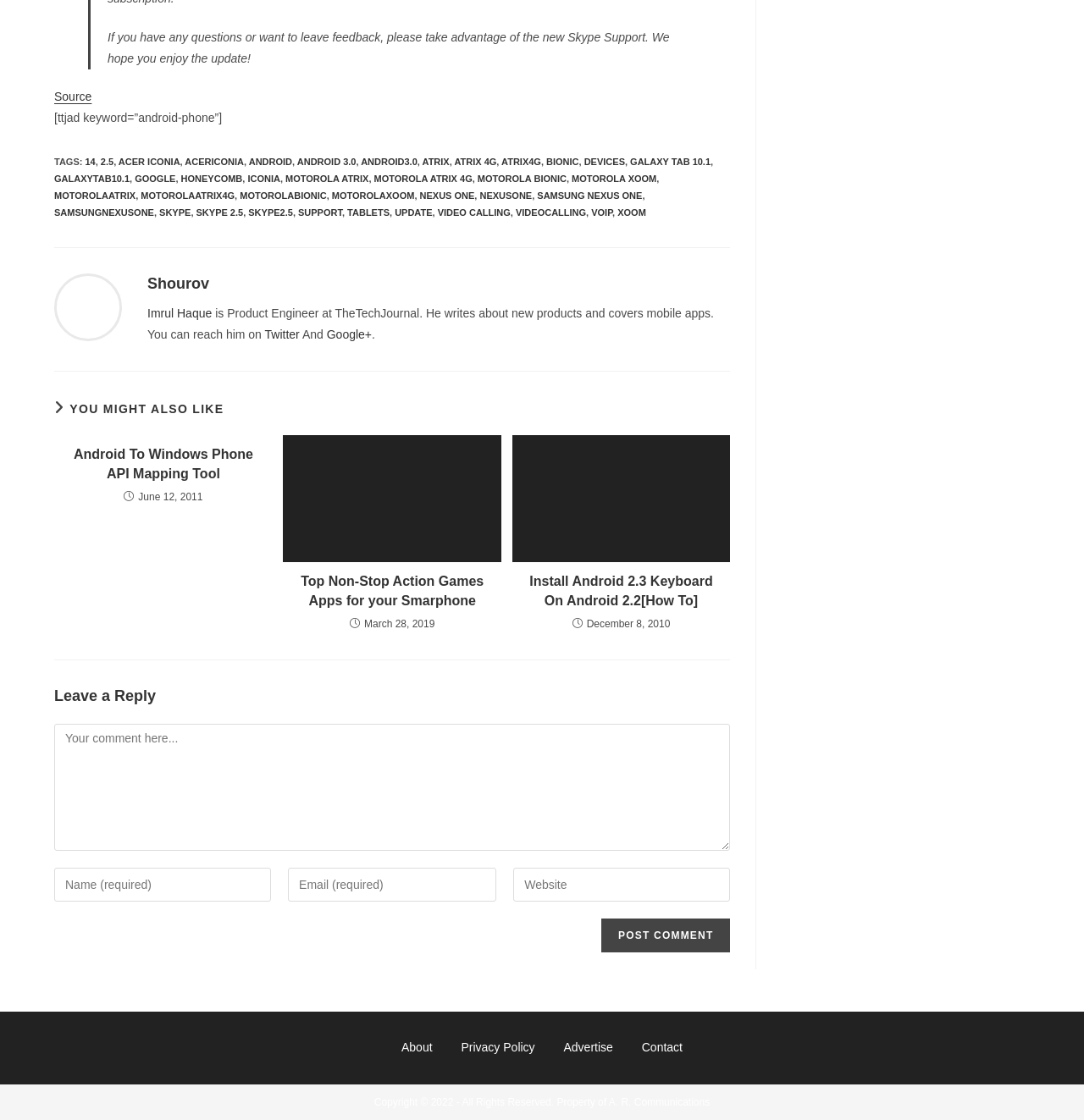Please locate the bounding box coordinates of the element that needs to be clicked to achieve the following instruction: "Click on the 'Source' link". The coordinates should be four float numbers between 0 and 1, i.e., [left, top, right, bottom].

[0.05, 0.08, 0.085, 0.092]